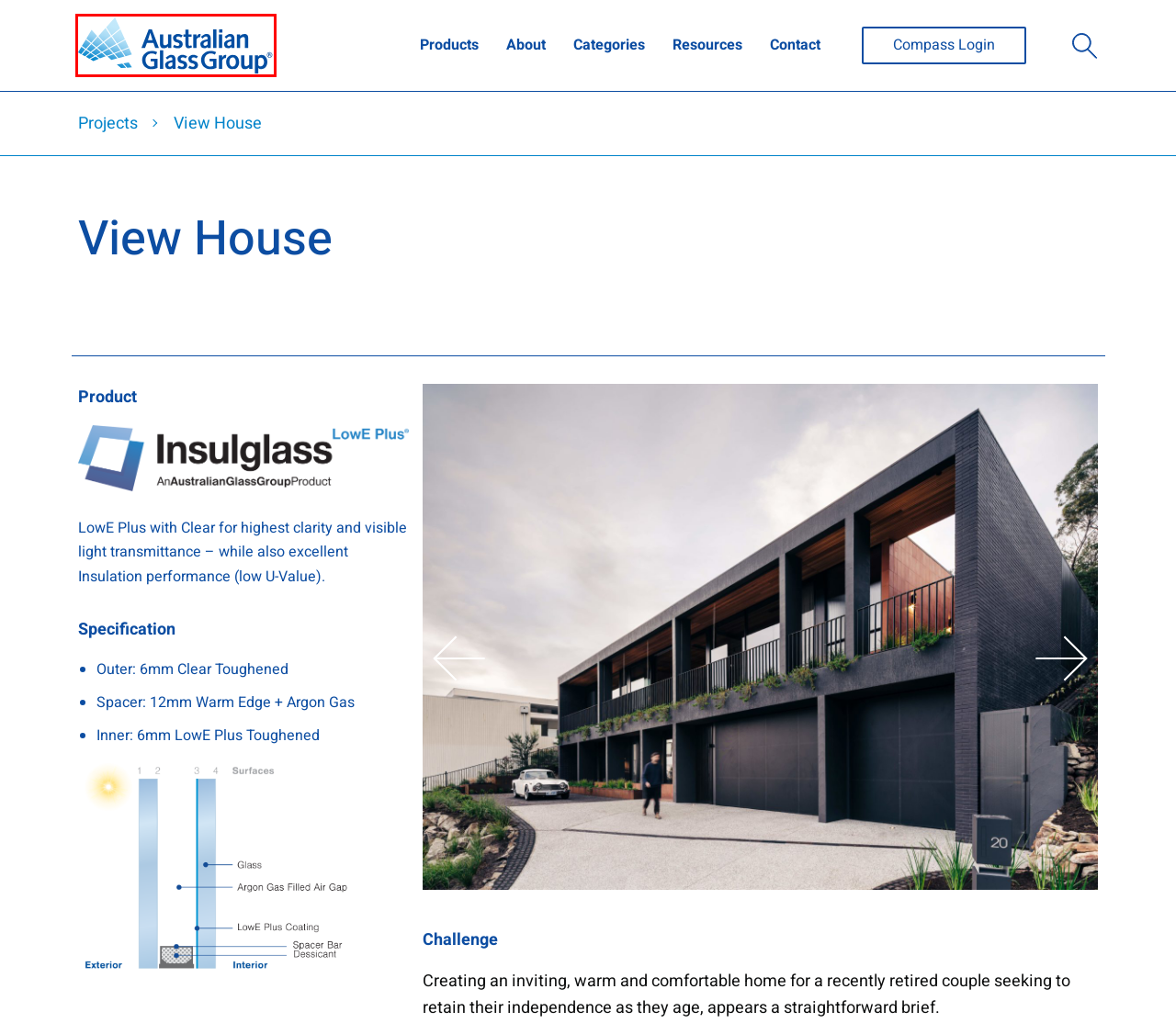You see a screenshot of a webpage with a red bounding box surrounding an element. Pick the webpage description that most accurately represents the new webpage after interacting with the element in the red bounding box. The options are:
A. :: WELCOME TO MERLIN CONSTRUCTIONS :: HIA Award winning builders in Hobart Tasmania ::
B. Home Page — Australian Glass Group
C. Privacy Policy — Australian Glass Group
D. Terms and Conditions — Australian Glass Group
E. LowE Plus® — Australian Glass Group
F. Contact Us — Australian Glass Group
G. Projects Archive — Australian Glass Group
H. Adam Gibson — Photographer — Tasmanian architectural and lifestyle photographer. — Projects

B